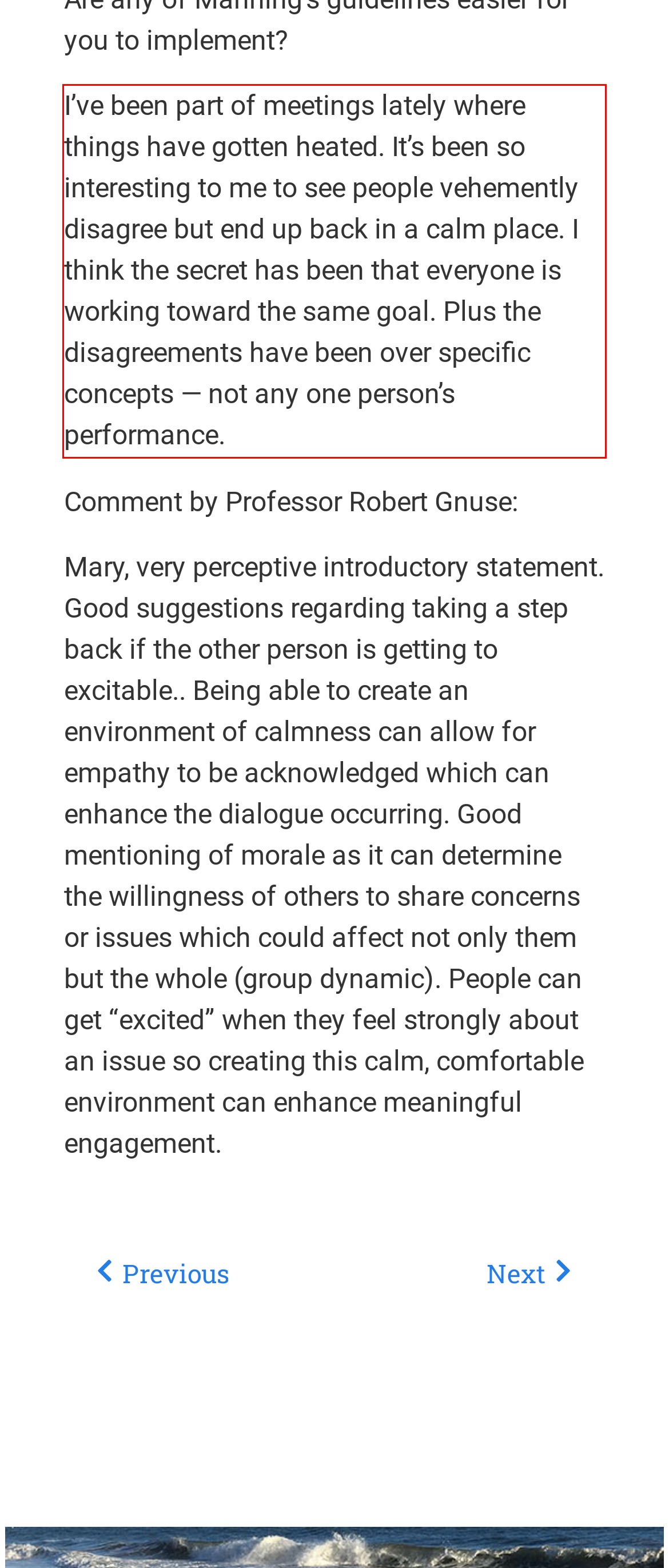Please examine the webpage screenshot and extract the text within the red bounding box using OCR.

I’ve been part of meetings lately where things have gotten heated. It’s been so interesting to me to see people vehemently disagree but end up back in a calm place. I think the secret has been that everyone is working toward the same goal. Plus the disagreements have been over specific concepts — not any one person’s performance.